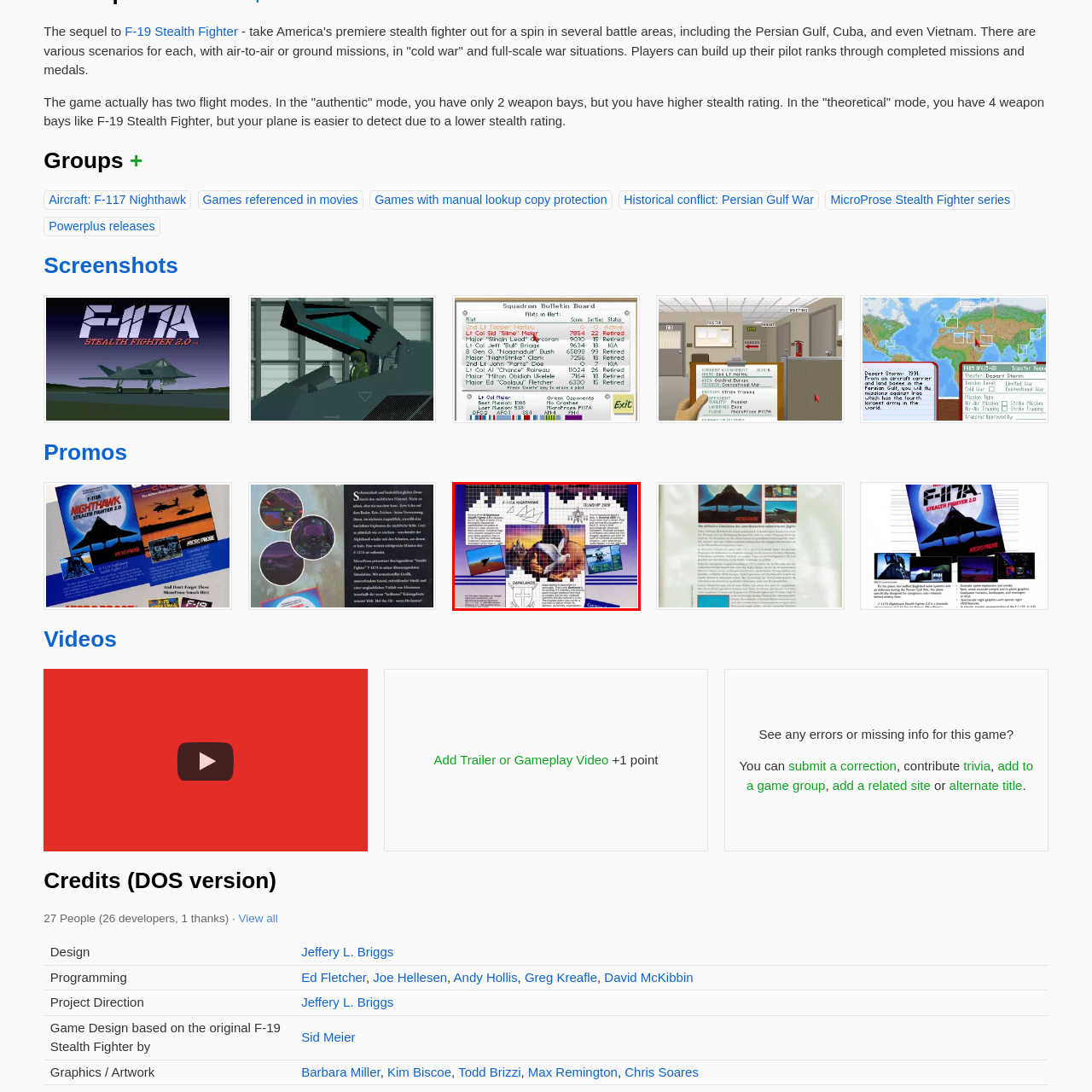Elaborate on the contents of the image highlighted by the red boundary in detail.

The image features a promotional collage highlighting various flight simulation games. Central to the composition is a stylized depiction of an aircraft, flanked by screenshots and illustrations representing the F-117 Nighthawk and the acclaimed "DARKLANDS". The vibrant background transitions from deep blue to lighter shades, adding depth and dynamism. Accompanying the visuals are texts that provide insights into the gameplay and thematic elements, inviting players to explore intricate scenarios. The collage emphasizes both the technological advances in flight simulations and the rich narrative experience of the games, reflecting a blend of realism and strategic gameplay.